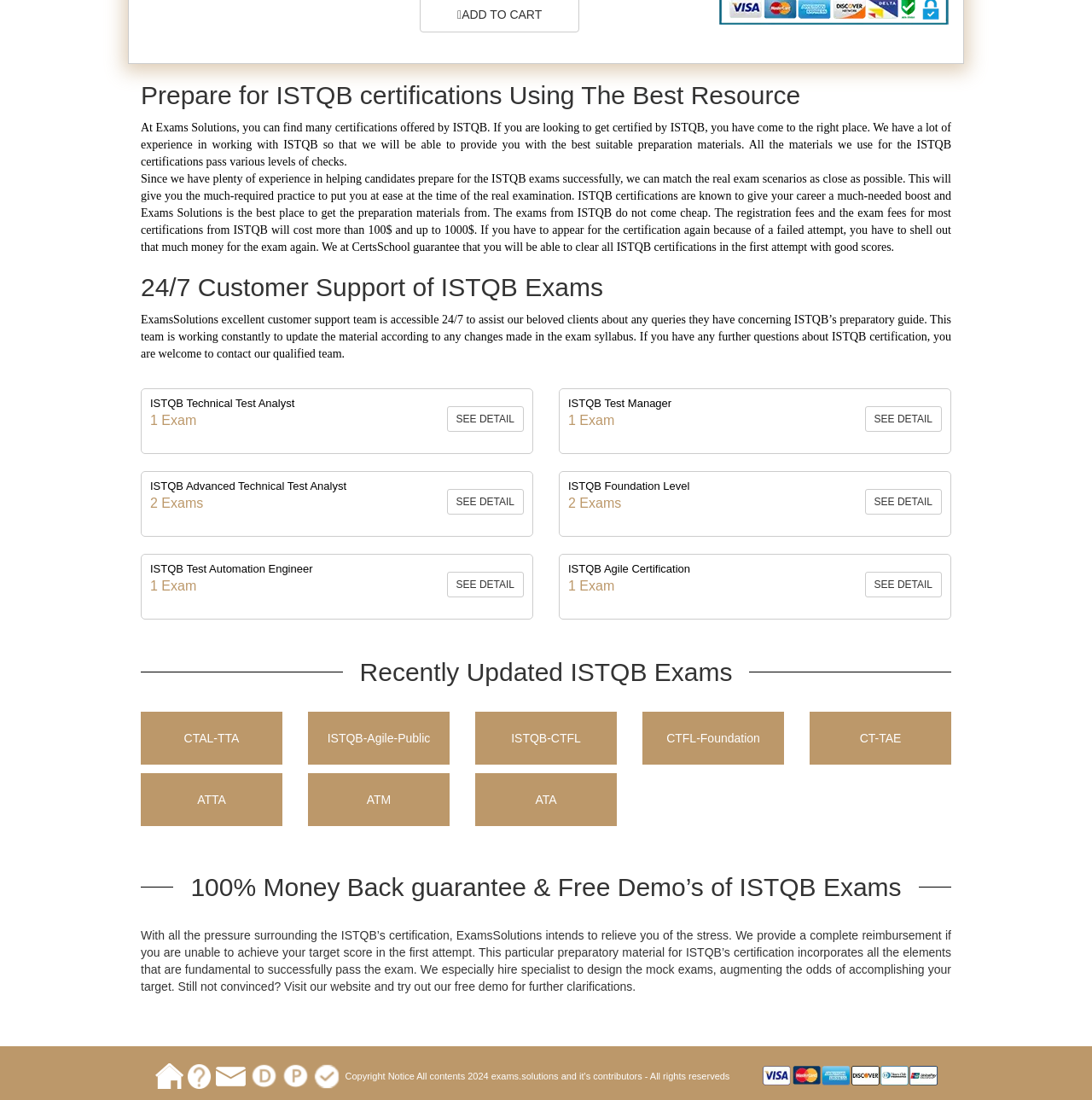Using the provided element description: "Ministry of Manpower LinkedIn page", determine the bounding box coordinates of the corresponding UI element in the screenshot.

None